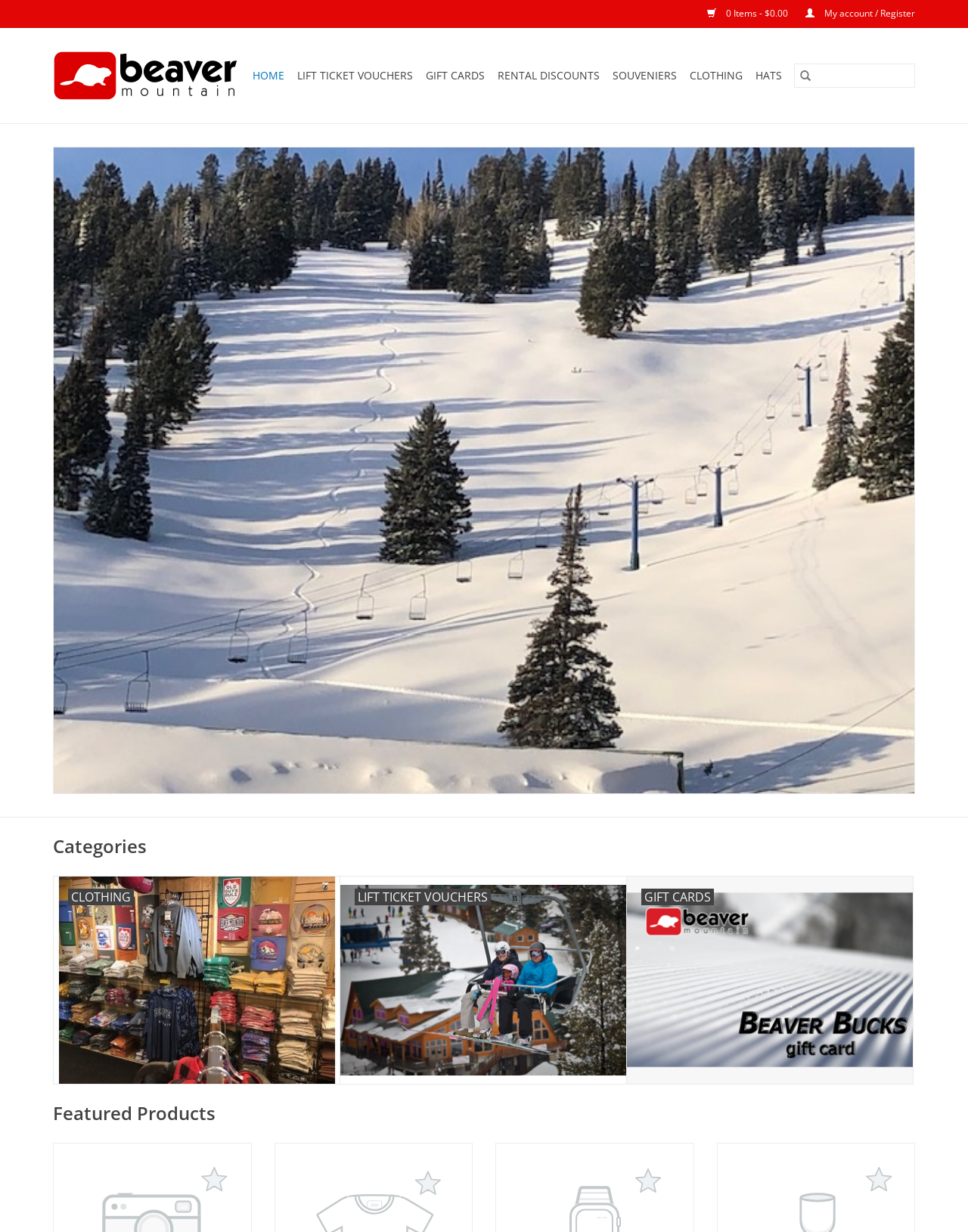Identify the bounding box coordinates for the element you need to click to achieve the following task: "Search for products". Provide the bounding box coordinates as four float numbers between 0 and 1, in the form [left, top, right, bottom].

[0.82, 0.052, 0.945, 0.071]